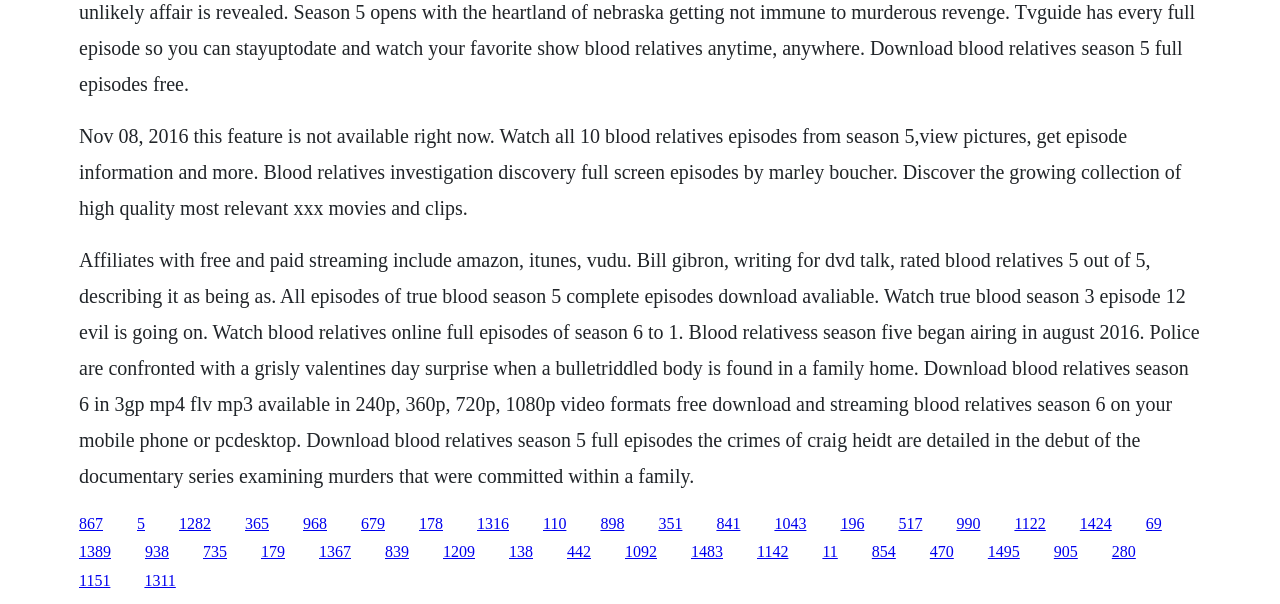What is the format of the downloadable episodes?
Please provide a single word or phrase as your answer based on the image.

3gp, mp4, flv, mp3